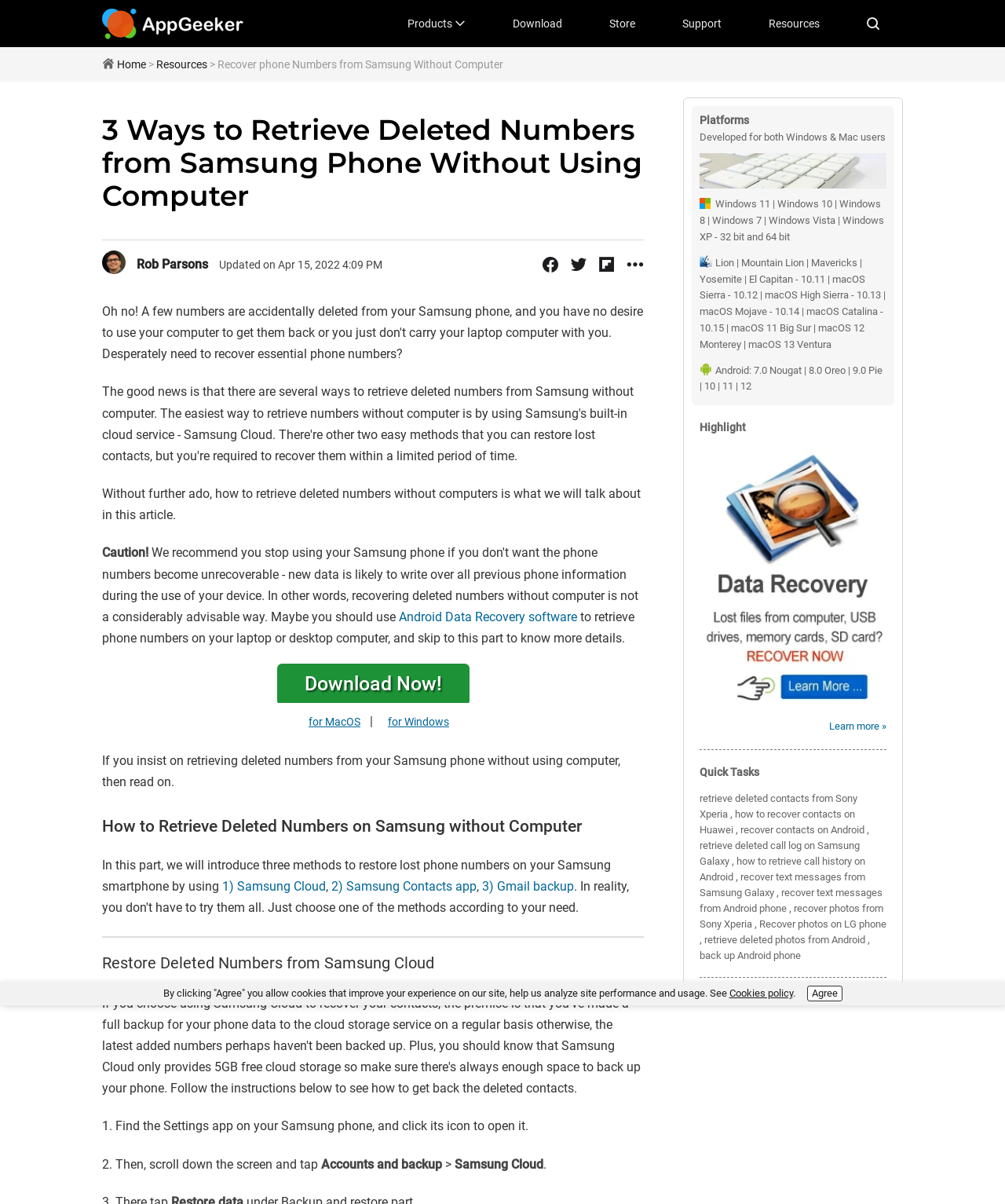What is the purpose of the 'Android Data Recovery software'?
Please respond to the question with as much detail as possible.

The 'Android Data Recovery software' is mentioned as a way to 'retrieve phone numbers on your laptop or desktop computer', which is an alternative method to retrieve deleted numbers.